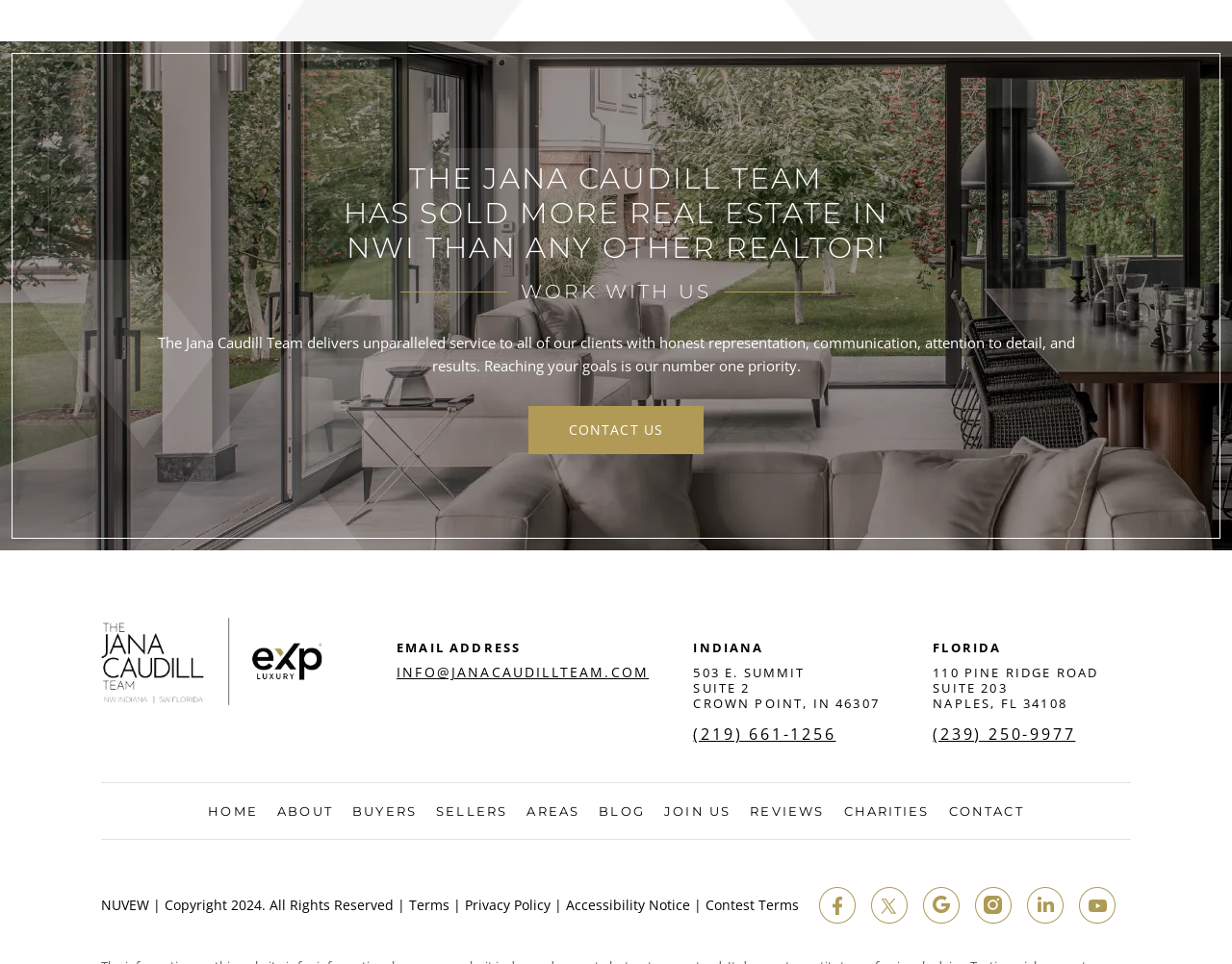Please provide a brief answer to the question using only one word or phrase: 
What is the email address of the team?

INFO@JANACAUDILLTEAM.COM